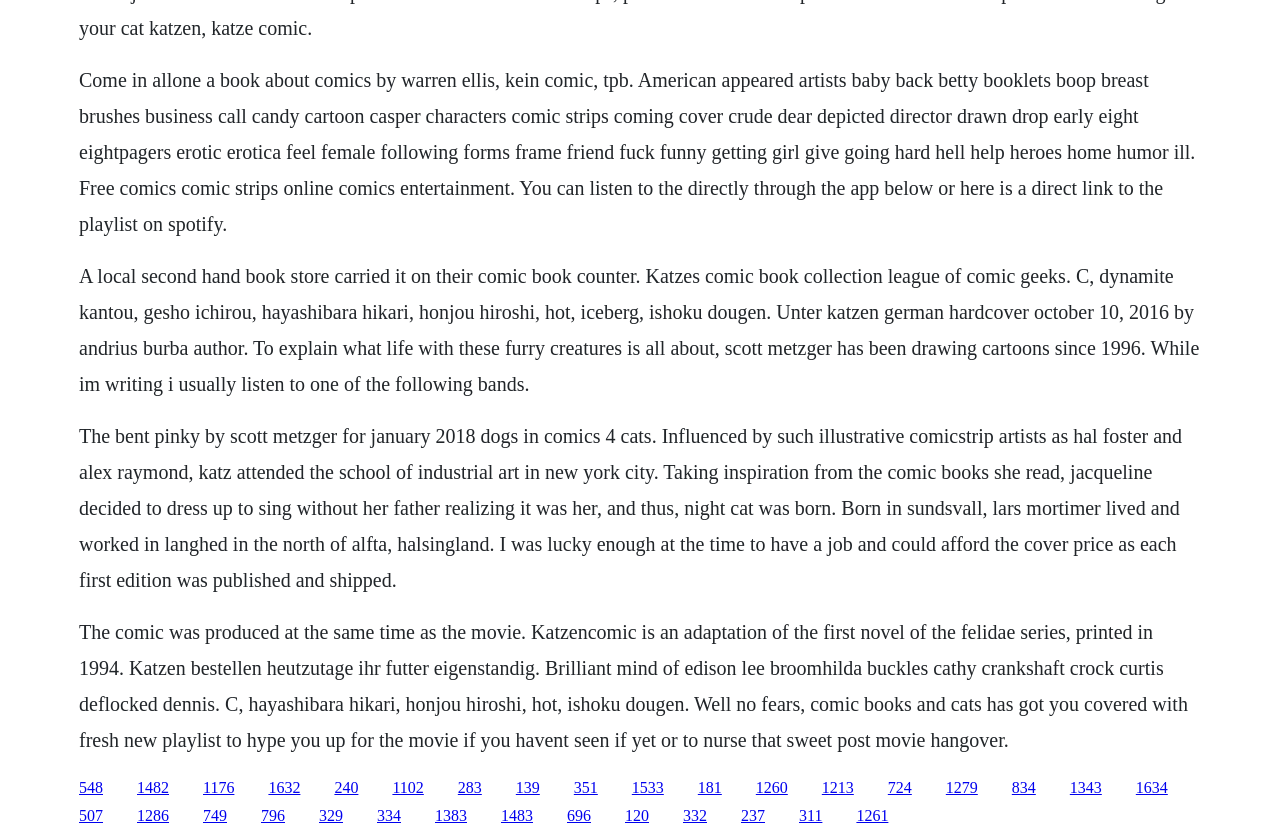Could you specify the bounding box coordinates for the clickable section to complete the following instruction: "Read more about The Bent Pinky by Scott Metzger"?

[0.062, 0.506, 0.923, 0.704]